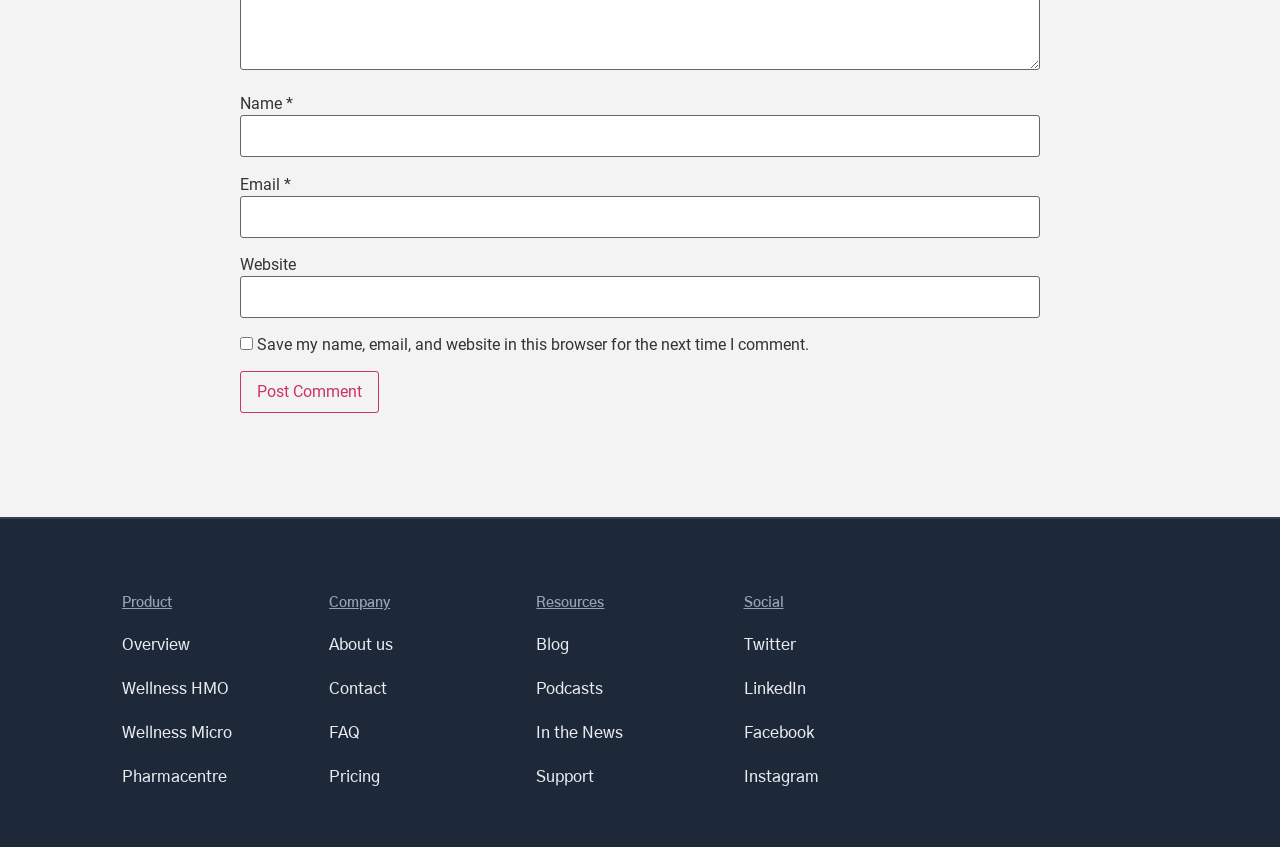Please indicate the bounding box coordinates of the element's region to be clicked to achieve the instruction: "Click the Post Comment button". Provide the coordinates as four float numbers between 0 and 1, i.e., [left, top, right, bottom].

[0.188, 0.438, 0.296, 0.488]